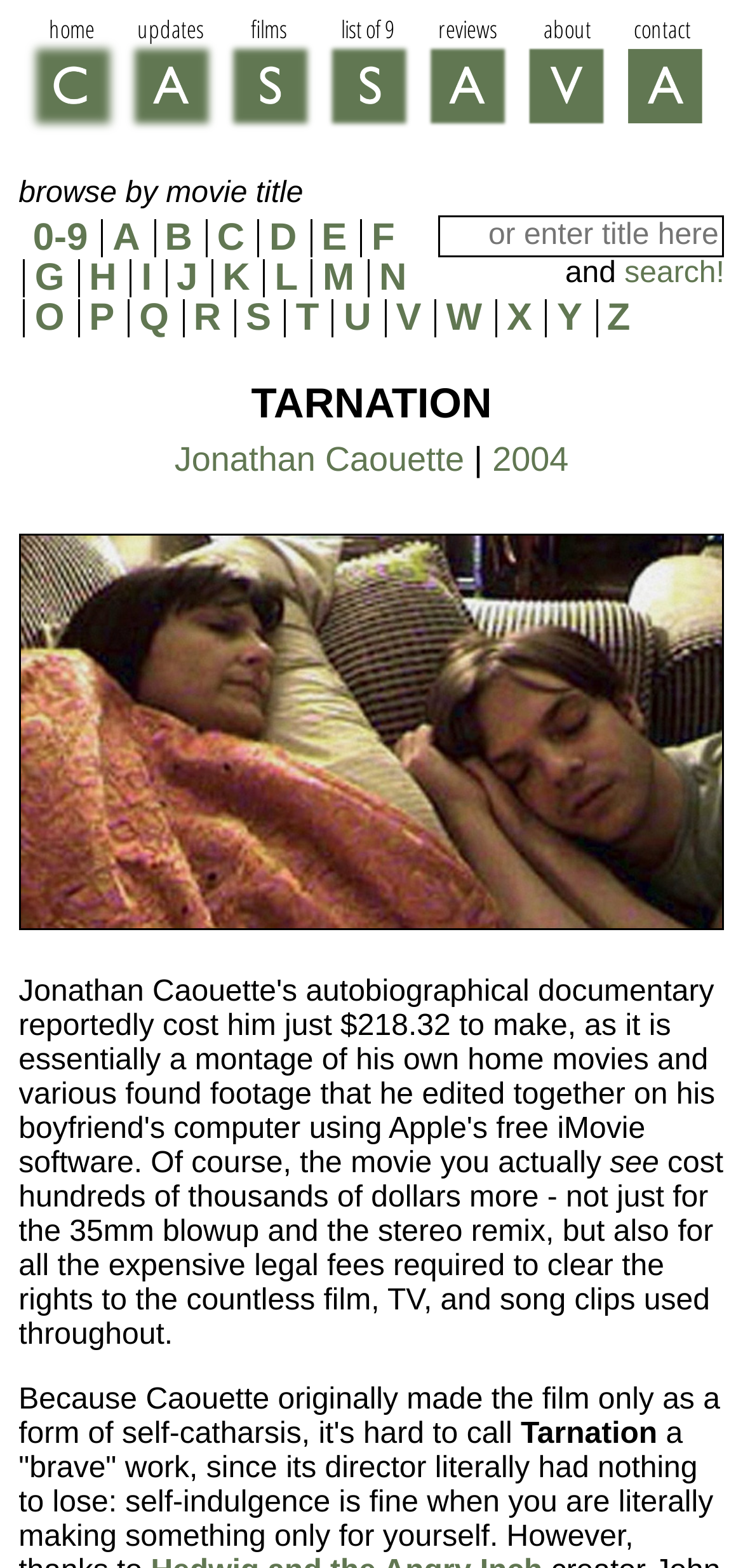Find the bounding box coordinates of the clickable element required to execute the following instruction: "read about the film Tarnation". Provide the coordinates as four float numbers between 0 and 1, i.e., [left, top, right, bottom].

[0.025, 0.242, 0.975, 0.274]